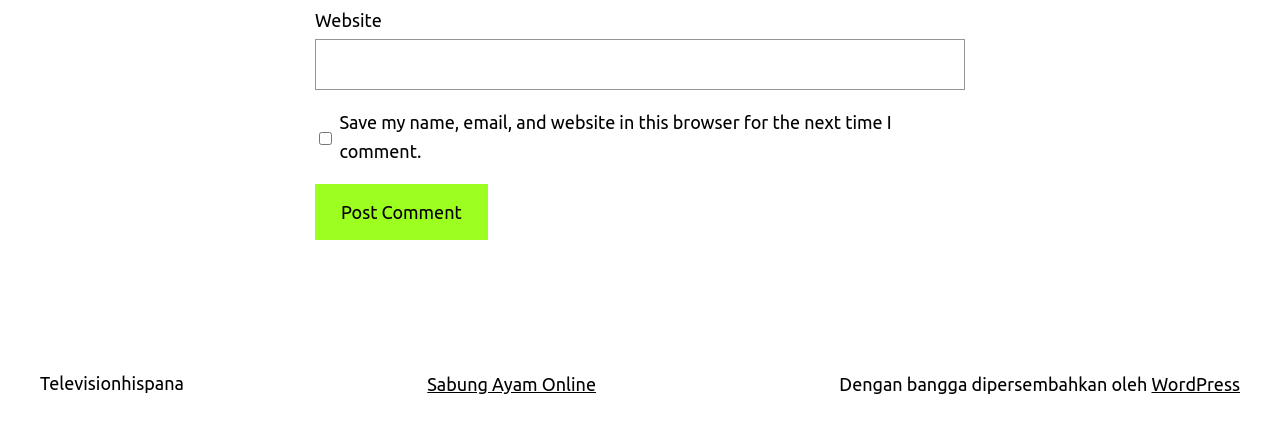Please look at the image and answer the question with a detailed explanation: What is the purpose of the checkbox?

The checkbox is located below the textbox and has a label 'Save my name, email, and website in this browser for the next time I comment.' This suggests that the purpose of the checkbox is to save the user's comment information for future use.